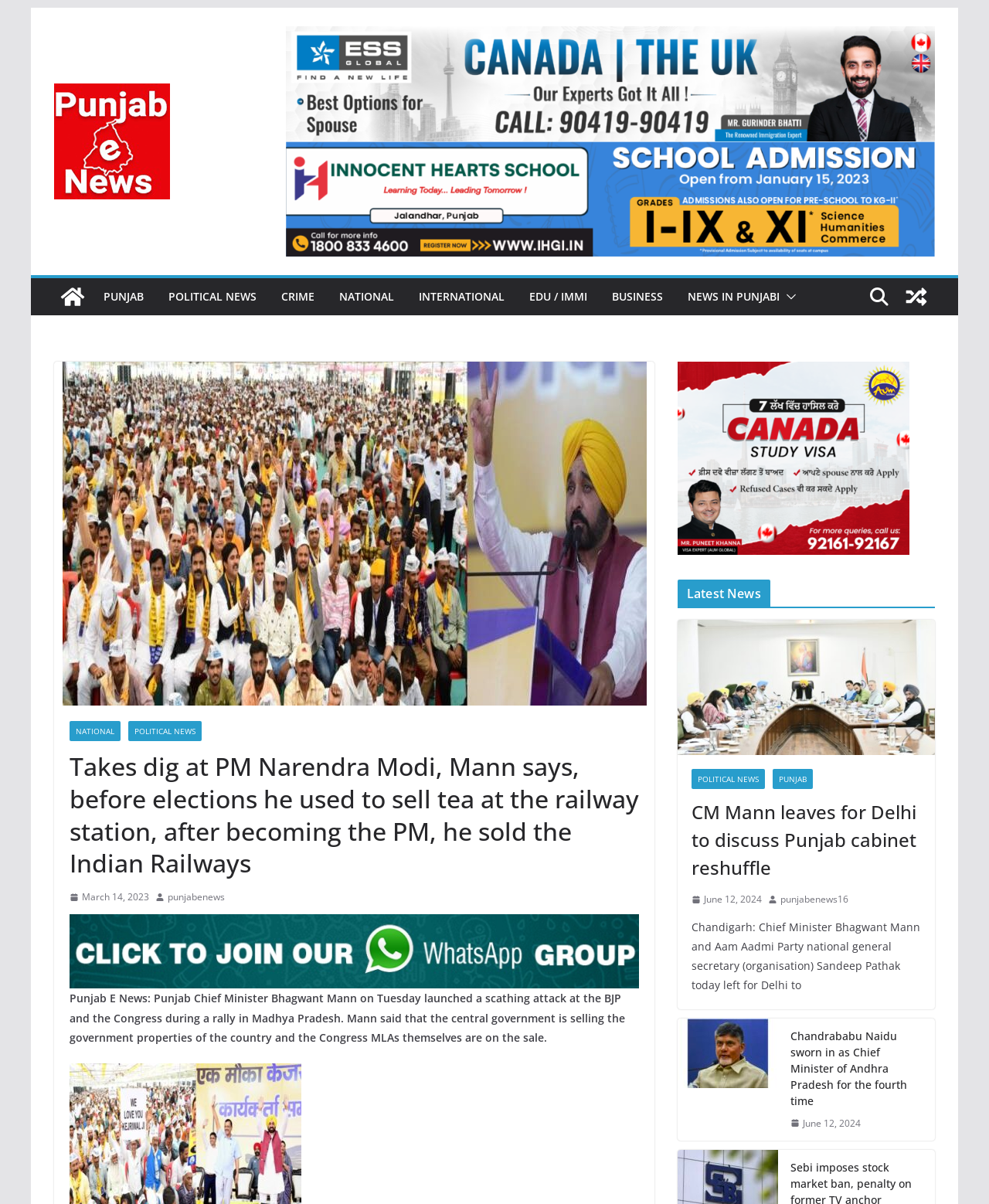Determine the bounding box coordinates of the clickable element to complete this instruction: "Click on the link to read the article about Chandrababu Naidu". Provide the coordinates in the format of four float numbers between 0 and 1, [left, top, right, bottom].

[0.799, 0.853, 0.933, 0.921]